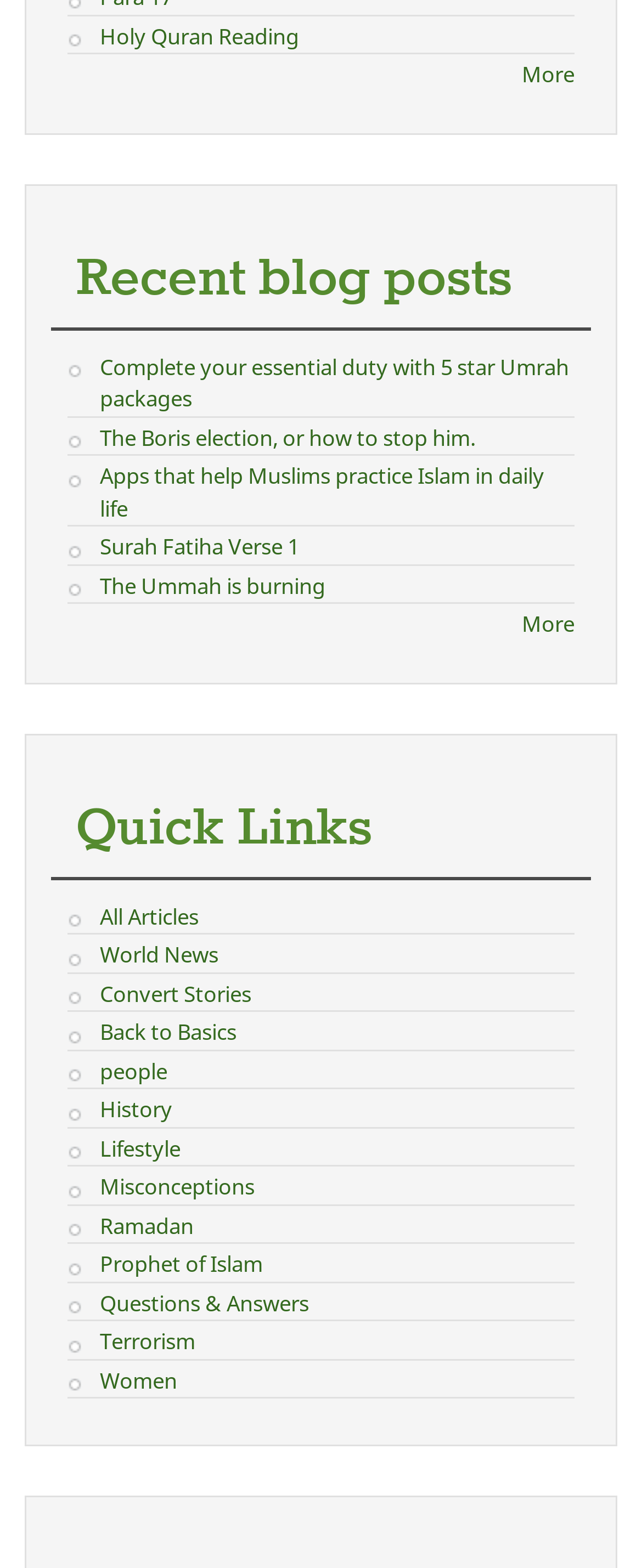Show the bounding box coordinates for the element that needs to be clicked to execute the following instruction: "Contact Us". Provide the coordinates in the form of four float numbers between 0 and 1, i.e., [left, top, right, bottom].

None